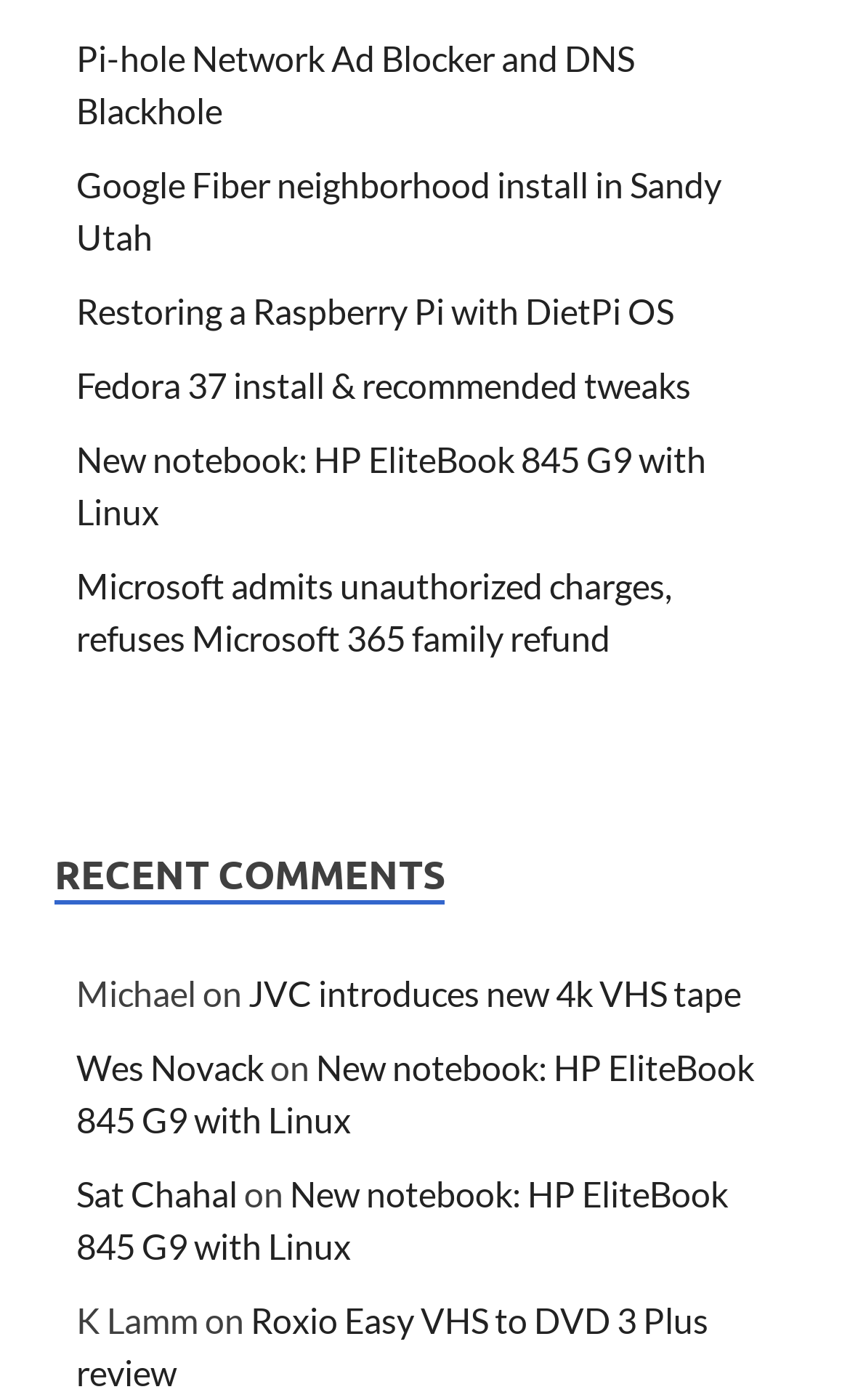What is the topic of the last link?
Answer with a single word or phrase, using the screenshot for reference.

Roxio Easy VHS to DVD 3 Plus review